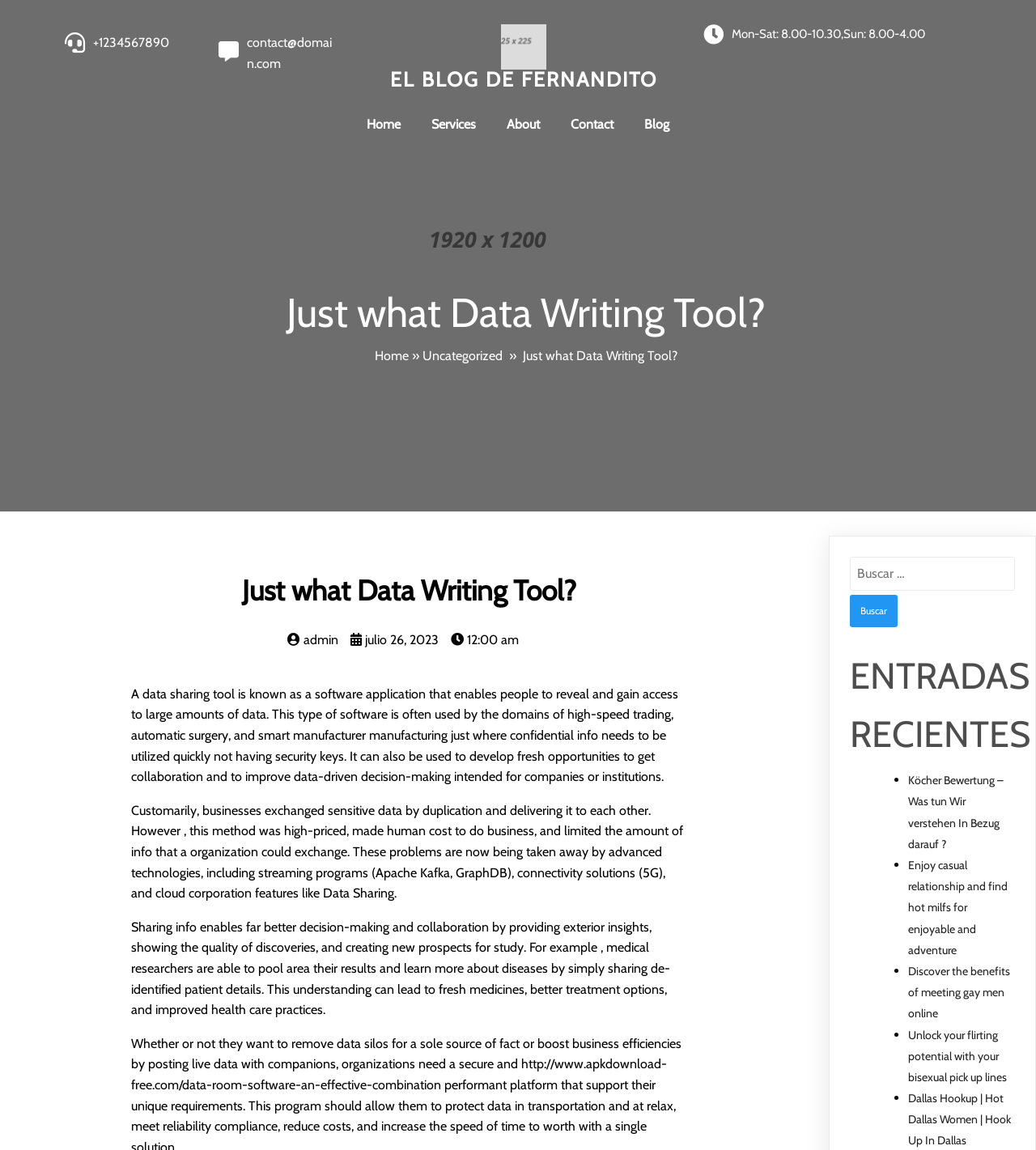Please give a short response to the question using one word or a phrase:
What is the purpose of a data sharing tool?

To reveal and gain access to large amounts of data